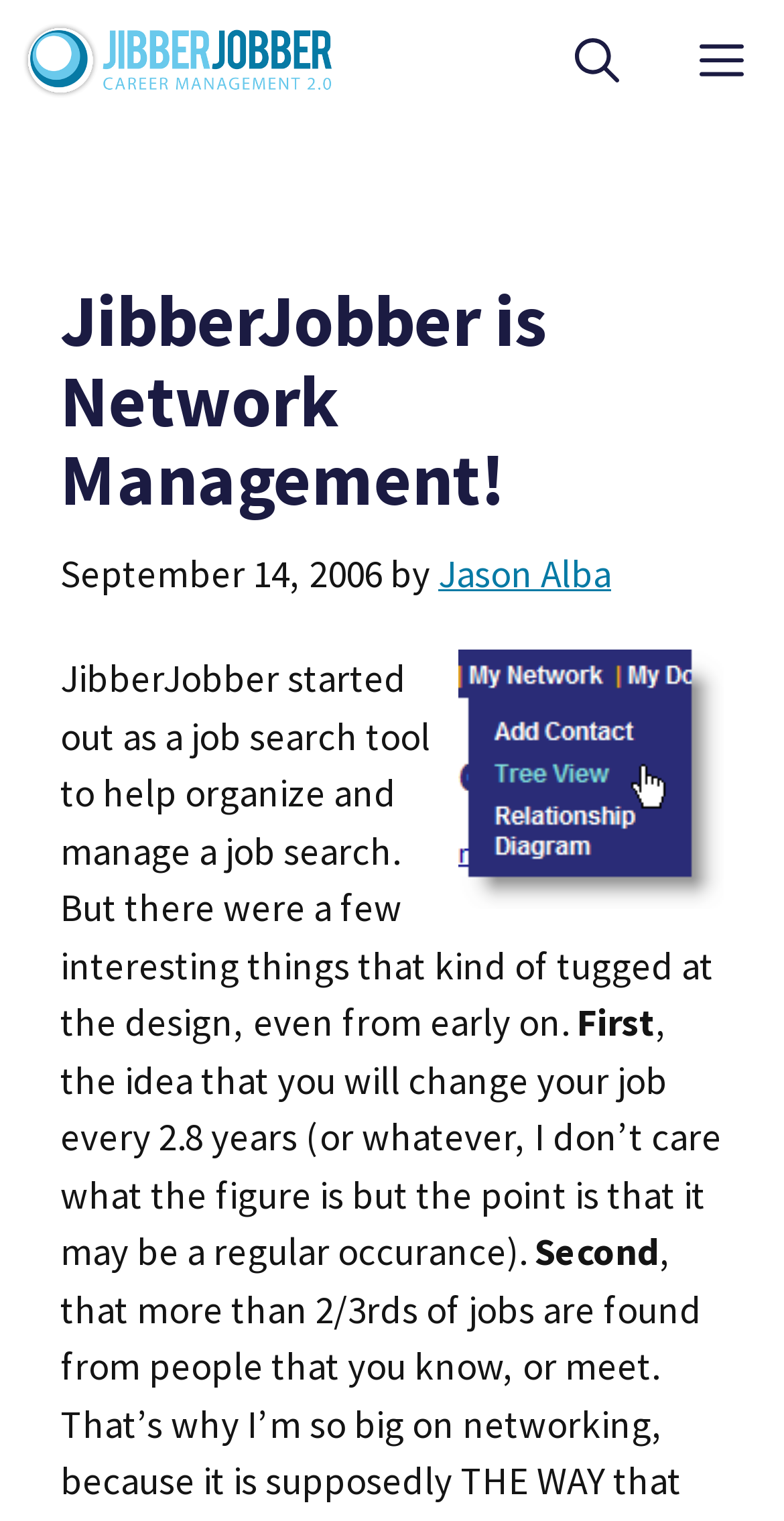Please provide the bounding box coordinate of the region that matches the element description: Jason Alba. Coordinates should be in the format (top-left x, top-left y, bottom-right x, bottom-right y) and all values should be between 0 and 1.

[0.559, 0.361, 0.779, 0.393]